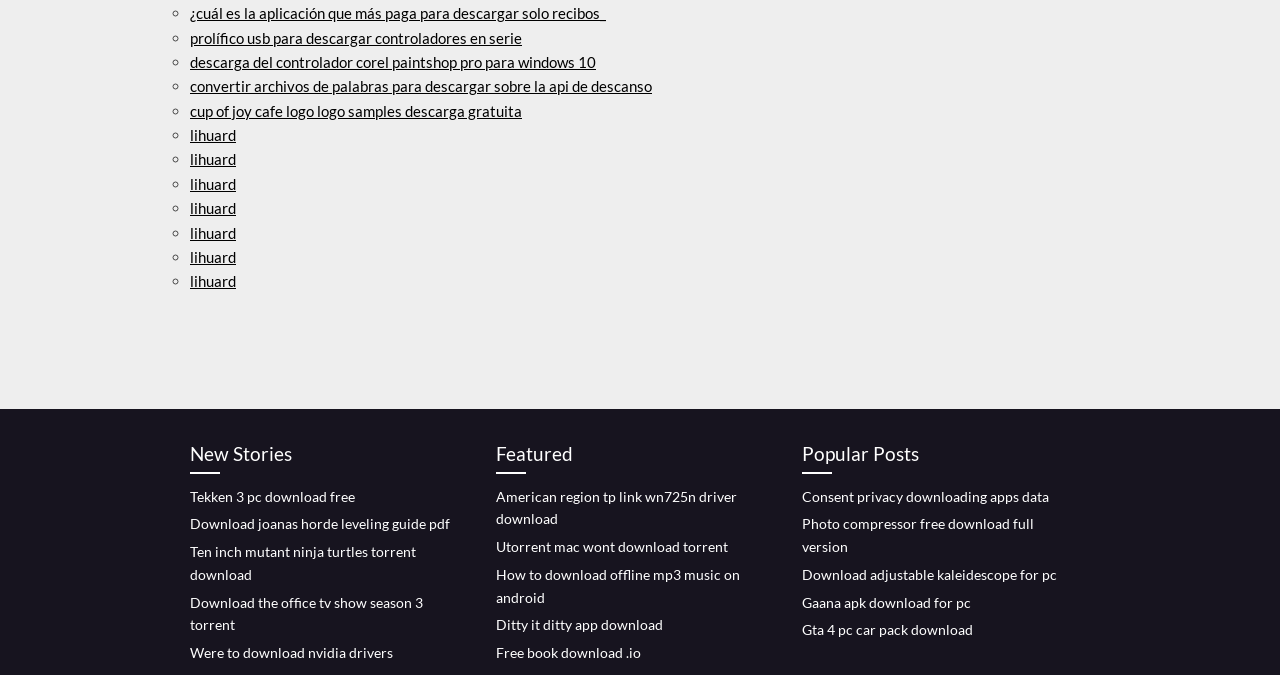Please identify the bounding box coordinates of the element's region that should be clicked to execute the following instruction: "Check out American region tp link wn725n driver download". The bounding box coordinates must be four float numbers between 0 and 1, i.e., [left, top, right, bottom].

[0.388, 0.722, 0.576, 0.781]